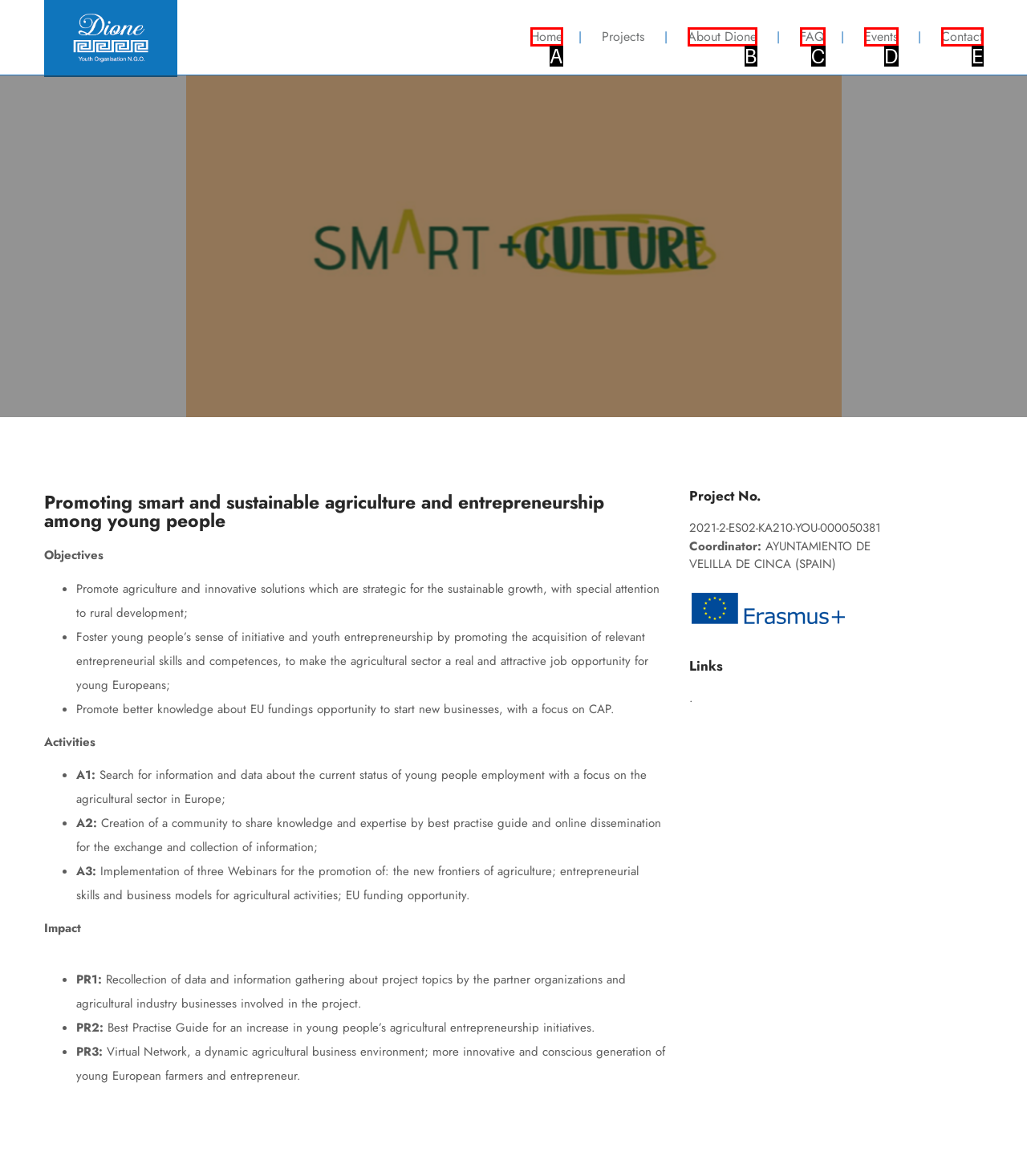Identify the UI element that best fits the description: About Dione
Respond with the letter representing the correct option.

B